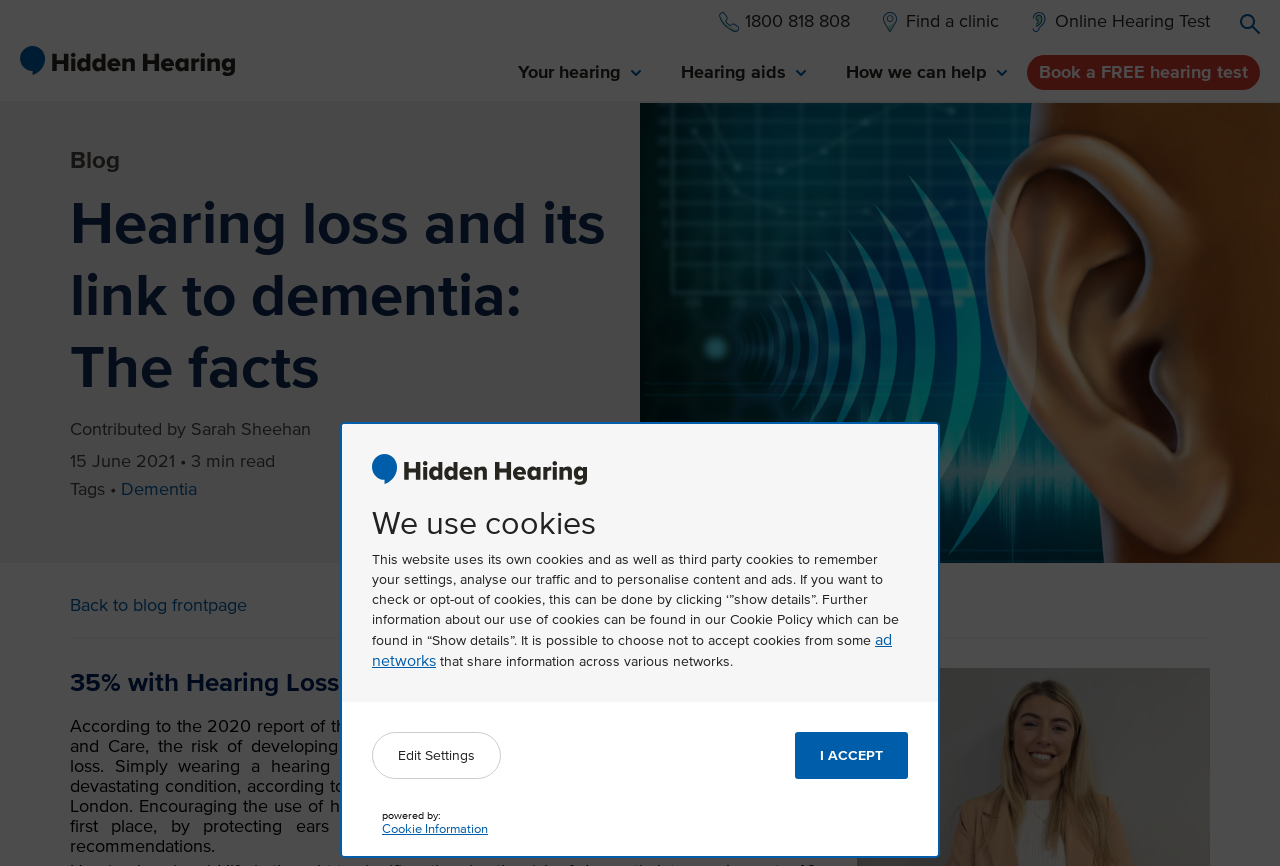Determine the coordinates of the bounding box for the clickable area needed to execute this instruction: "Click the '1800 818 808' link".

[0.562, 0.012, 0.664, 0.039]